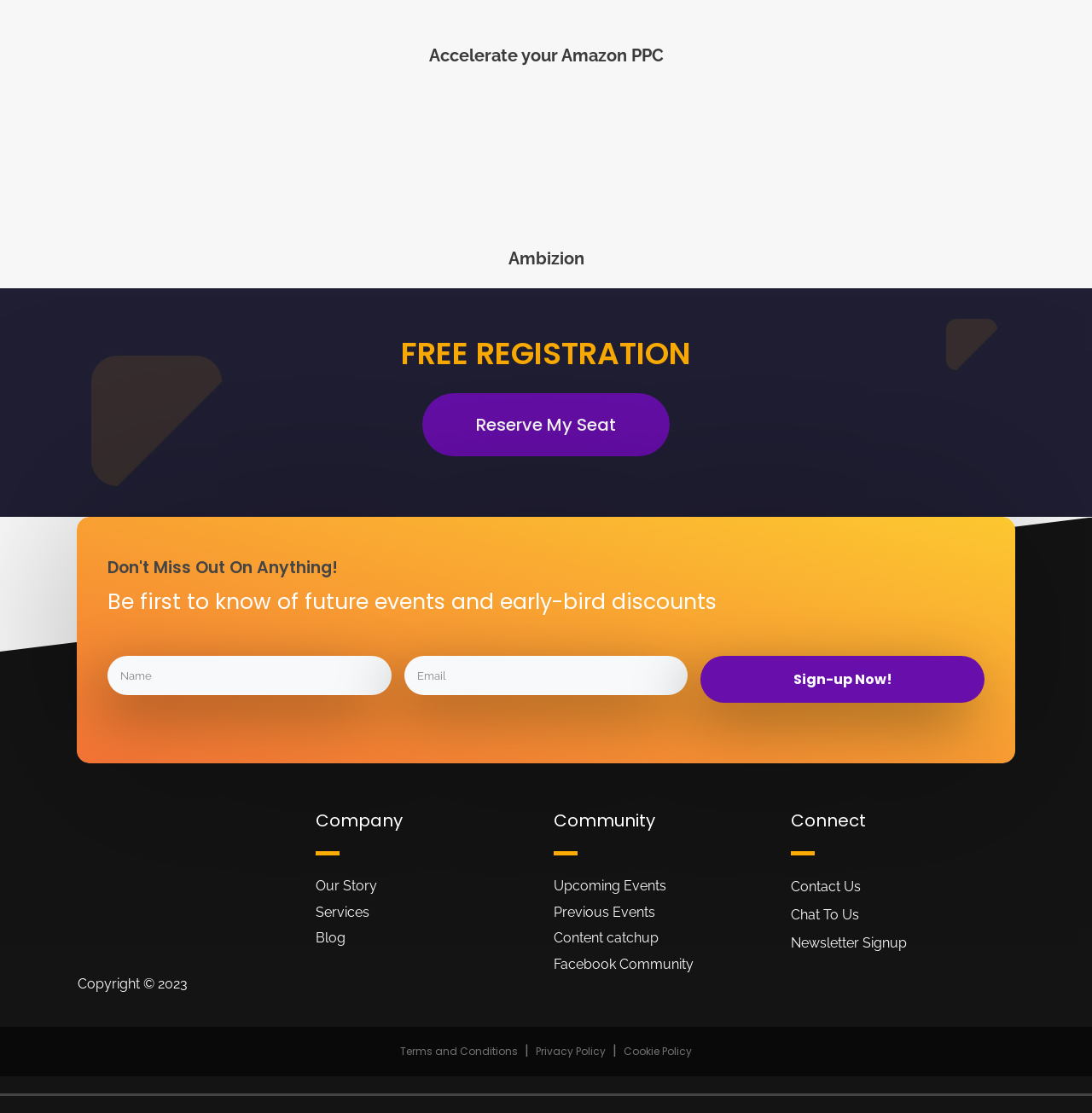Show the bounding box coordinates for the element that needs to be clicked to execute the following instruction: "Learn about the company". Provide the coordinates in the form of four float numbers between 0 and 1, i.e., [left, top, right, bottom].

[0.289, 0.789, 0.345, 0.803]